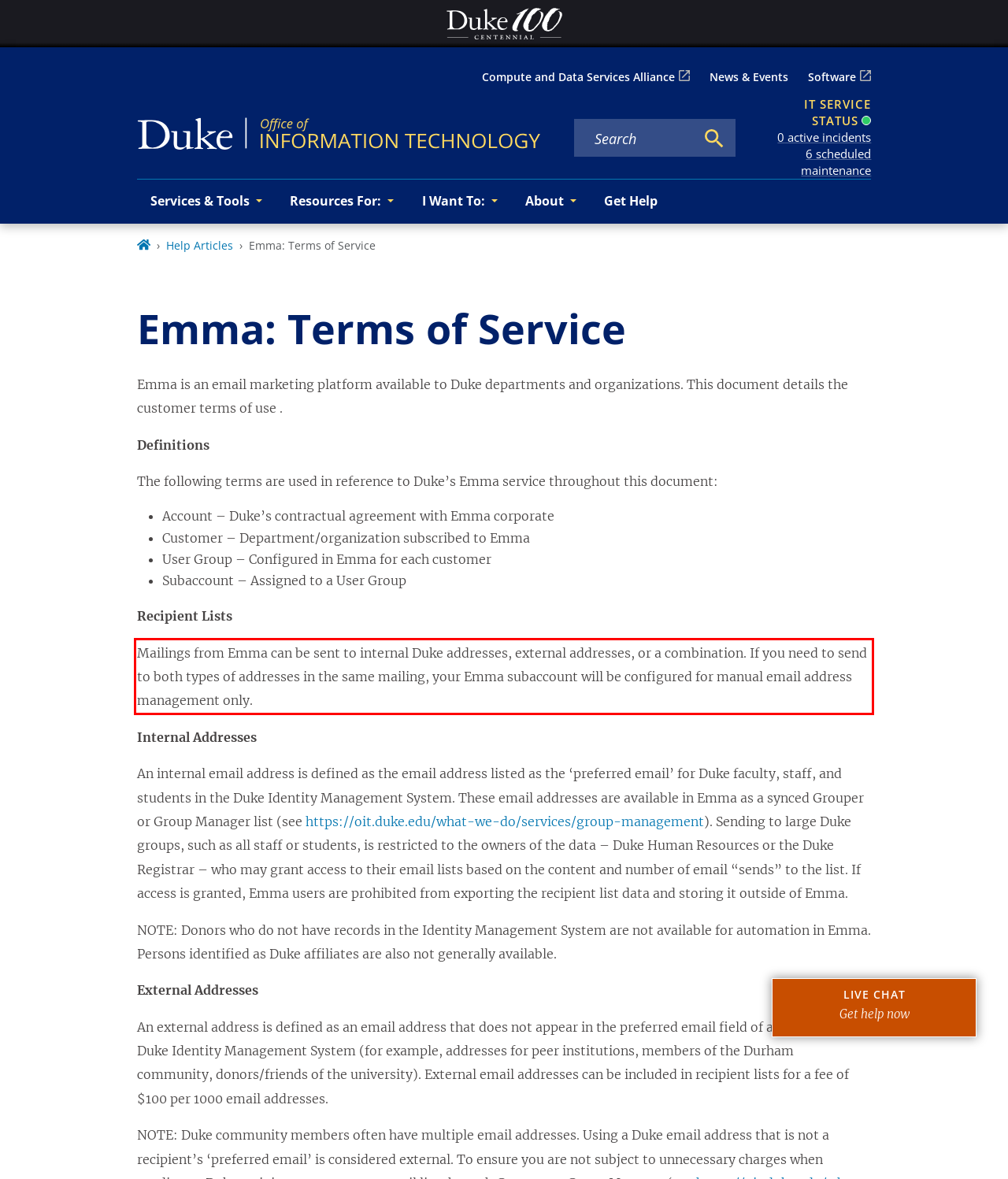Examine the webpage screenshot, find the red bounding box, and extract the text content within this marked area.

Mailings from Emma can be sent to internal Duke addresses, external addresses, or a combination. If you need to send to both types of addresses in the same mailing, your Emma subaccount will be configured for manual email address management only.